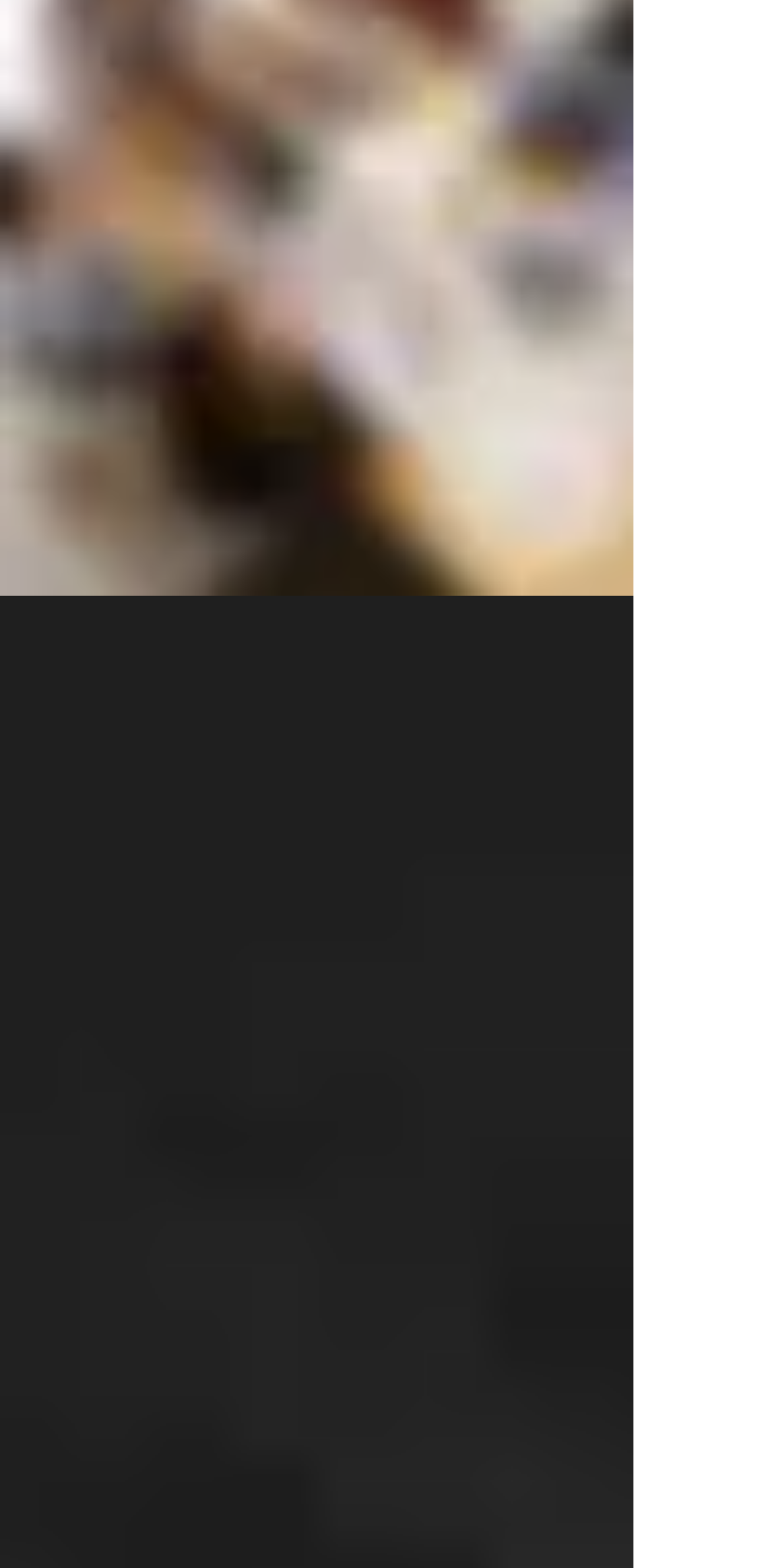How many people are listed on this webpage?
Using the image, answer in one word or phrase.

3